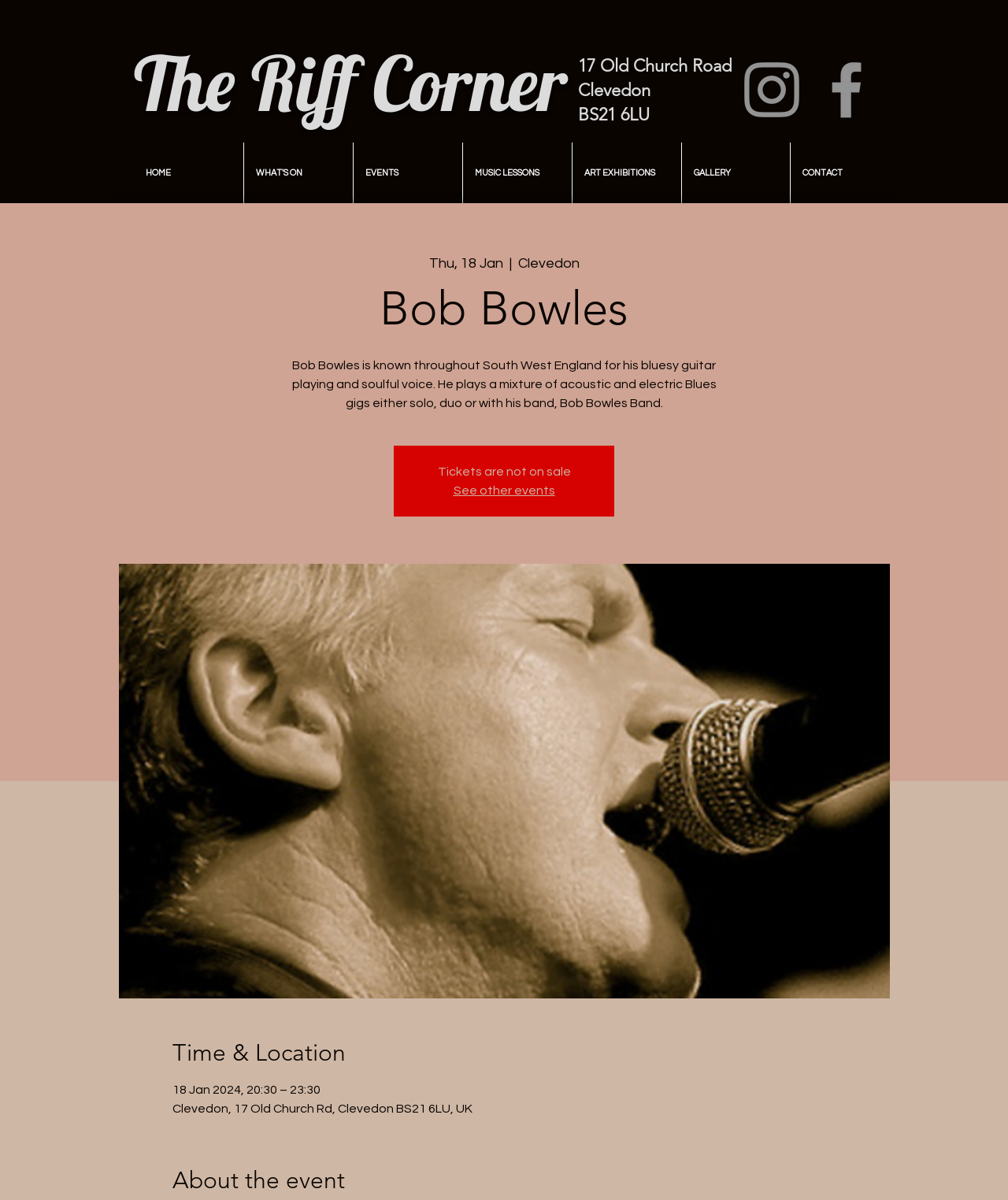Please give a succinct answer to the question in one word or phrase:
What social media platforms are available?

Instagram and Facebook